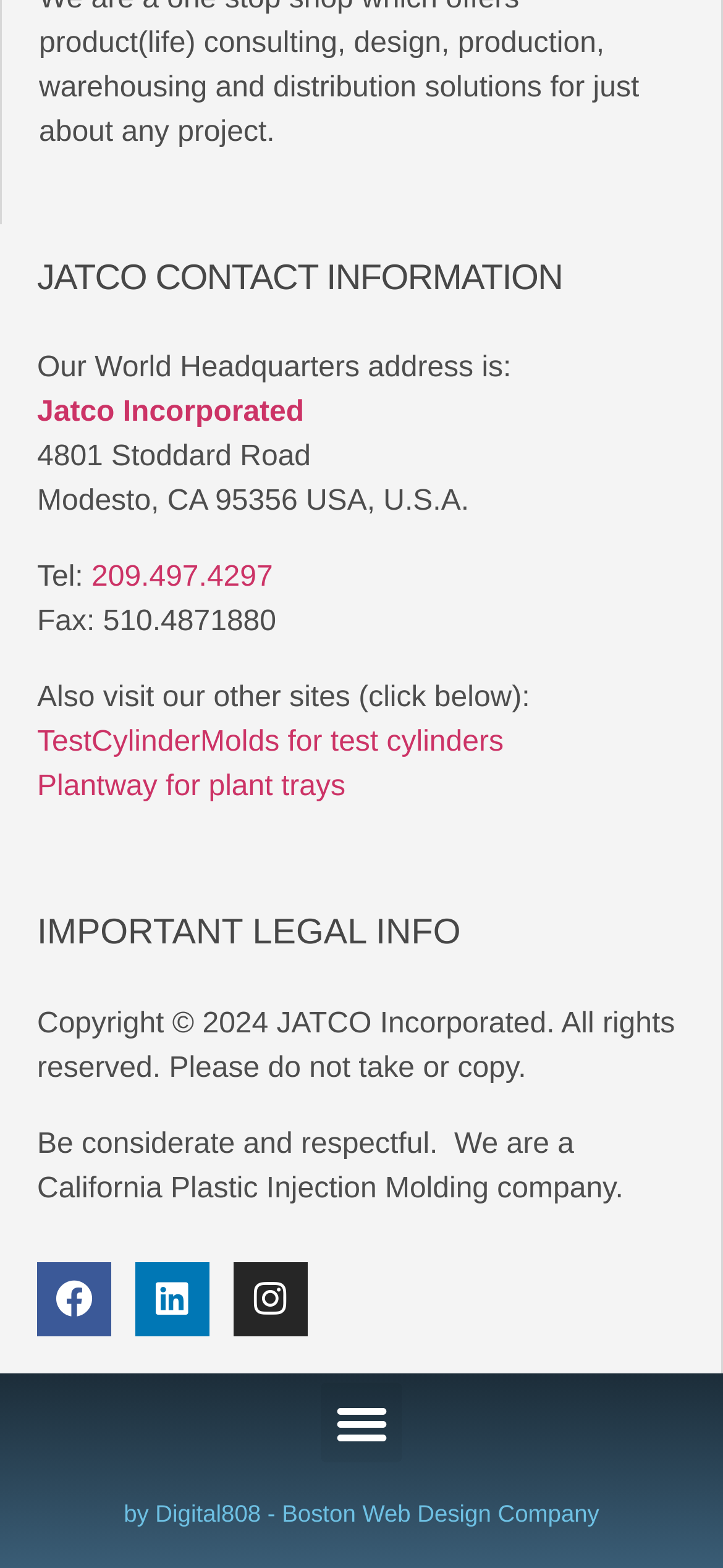Please mark the clickable region by giving the bounding box coordinates needed to complete this instruction: "Visit Jatco Incorporated website".

[0.051, 0.253, 0.421, 0.274]